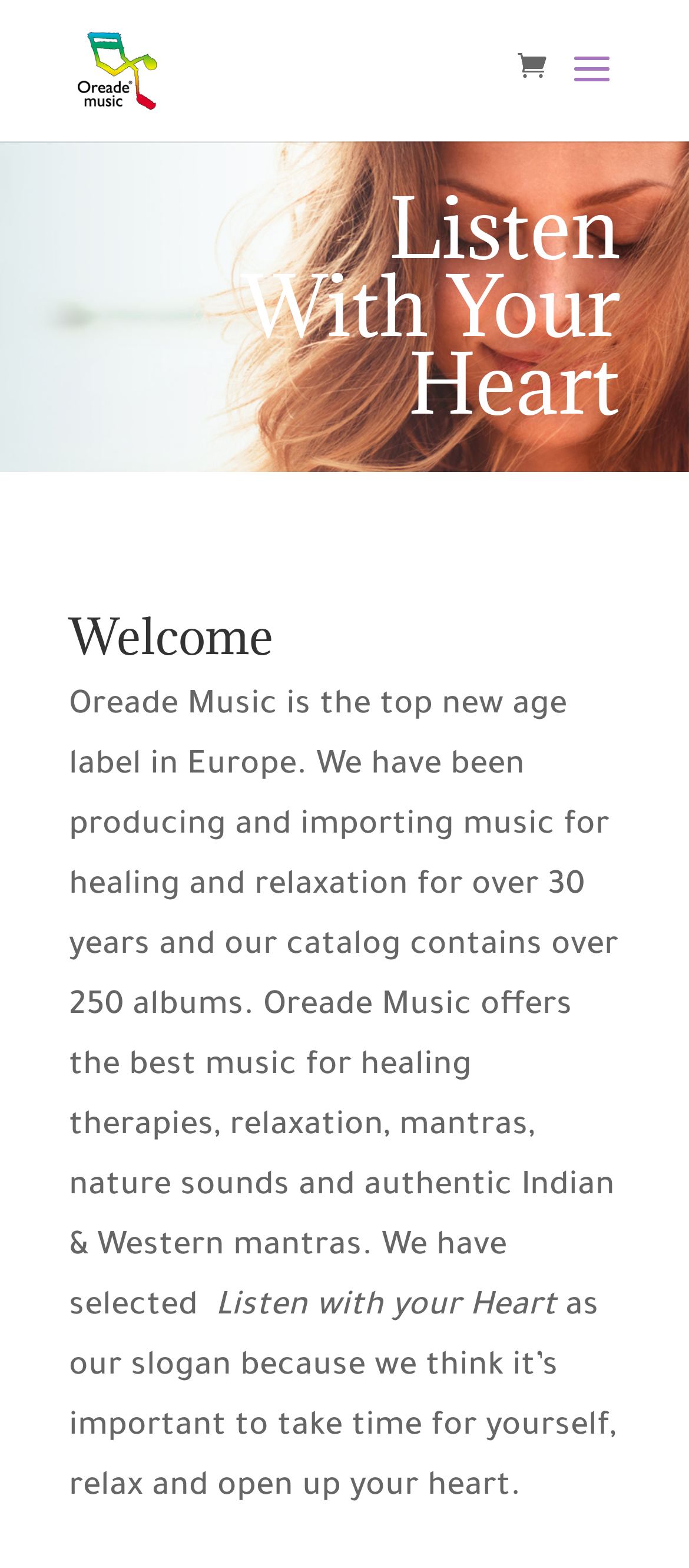Please provide the main heading of the webpage content.

Listen
   With Your
       Heart